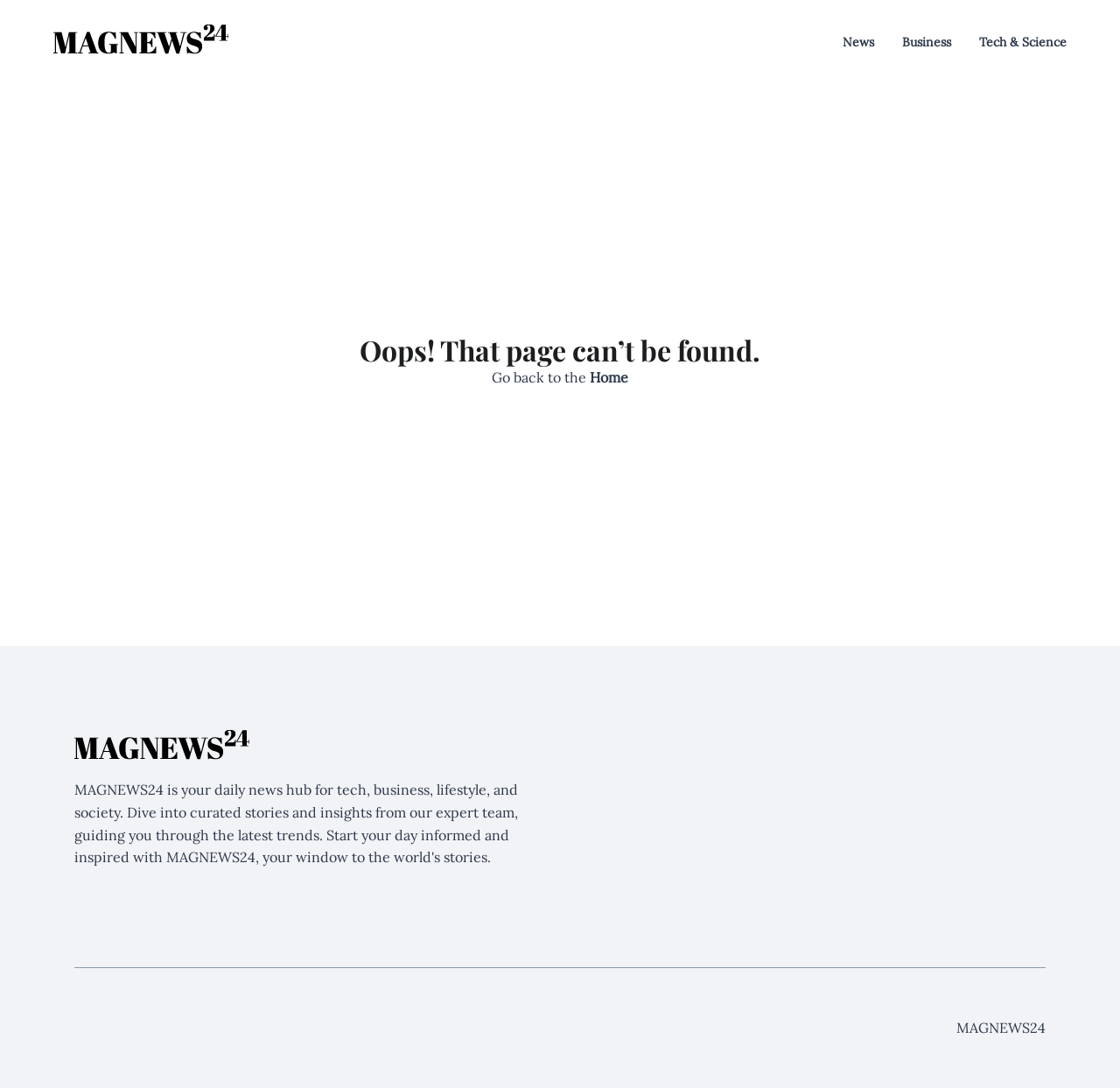What is the text of the first link?
Please provide a comprehensive and detailed answer to the question.

The first link has no text, it's an empty link.